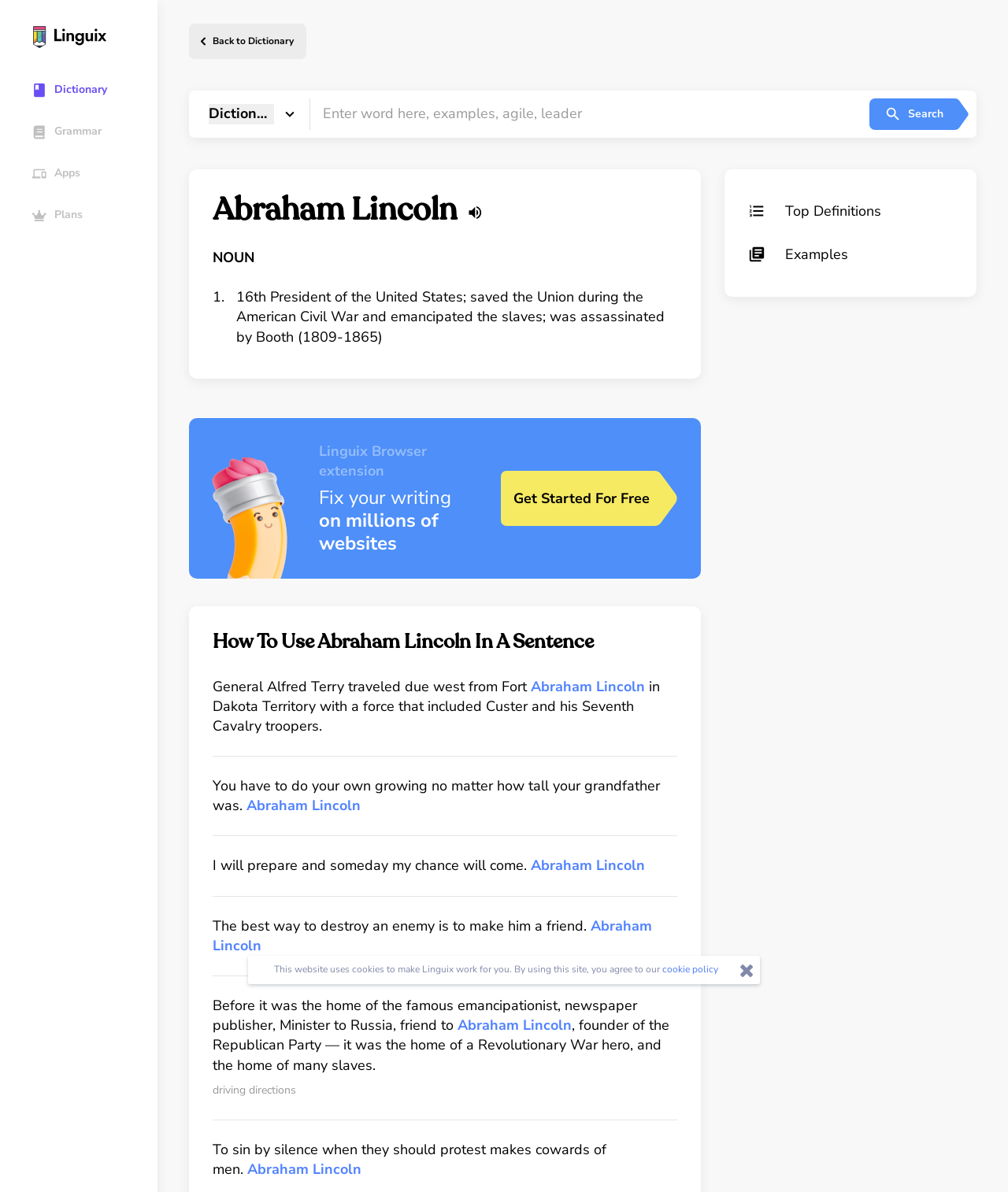Predict the bounding box coordinates of the UI element that matches this description: "parent_node: Dictionary aria-label="Main page"". The coordinates should be in the format [left, top, right, bottom] with each value between 0 and 1.

[0.027, 0.021, 0.144, 0.043]